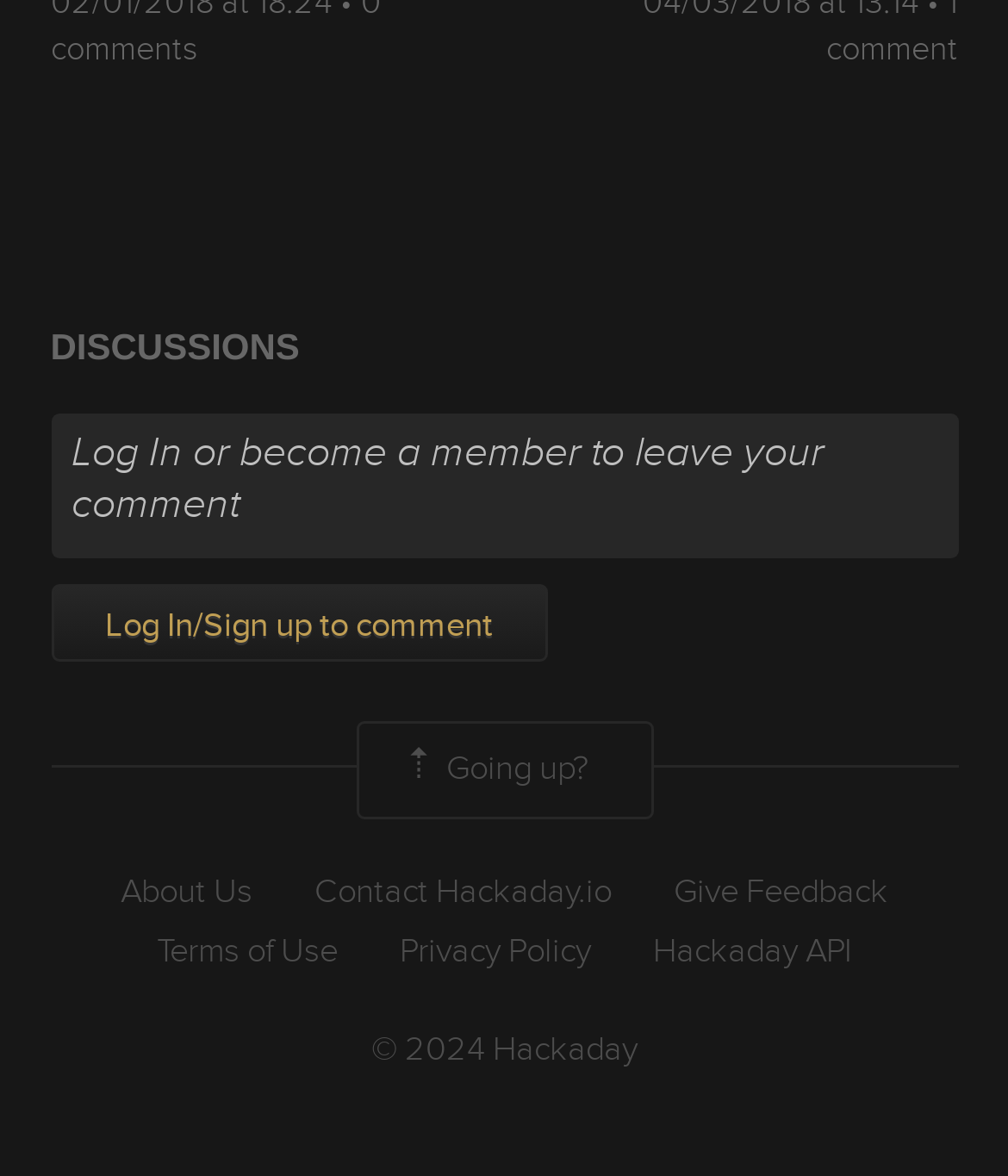Identify the bounding box coordinates for the element that needs to be clicked to fulfill this instruction: "Read the article by Haylie Shipp". Provide the coordinates in the format of four float numbers between 0 and 1: [left, top, right, bottom].

None